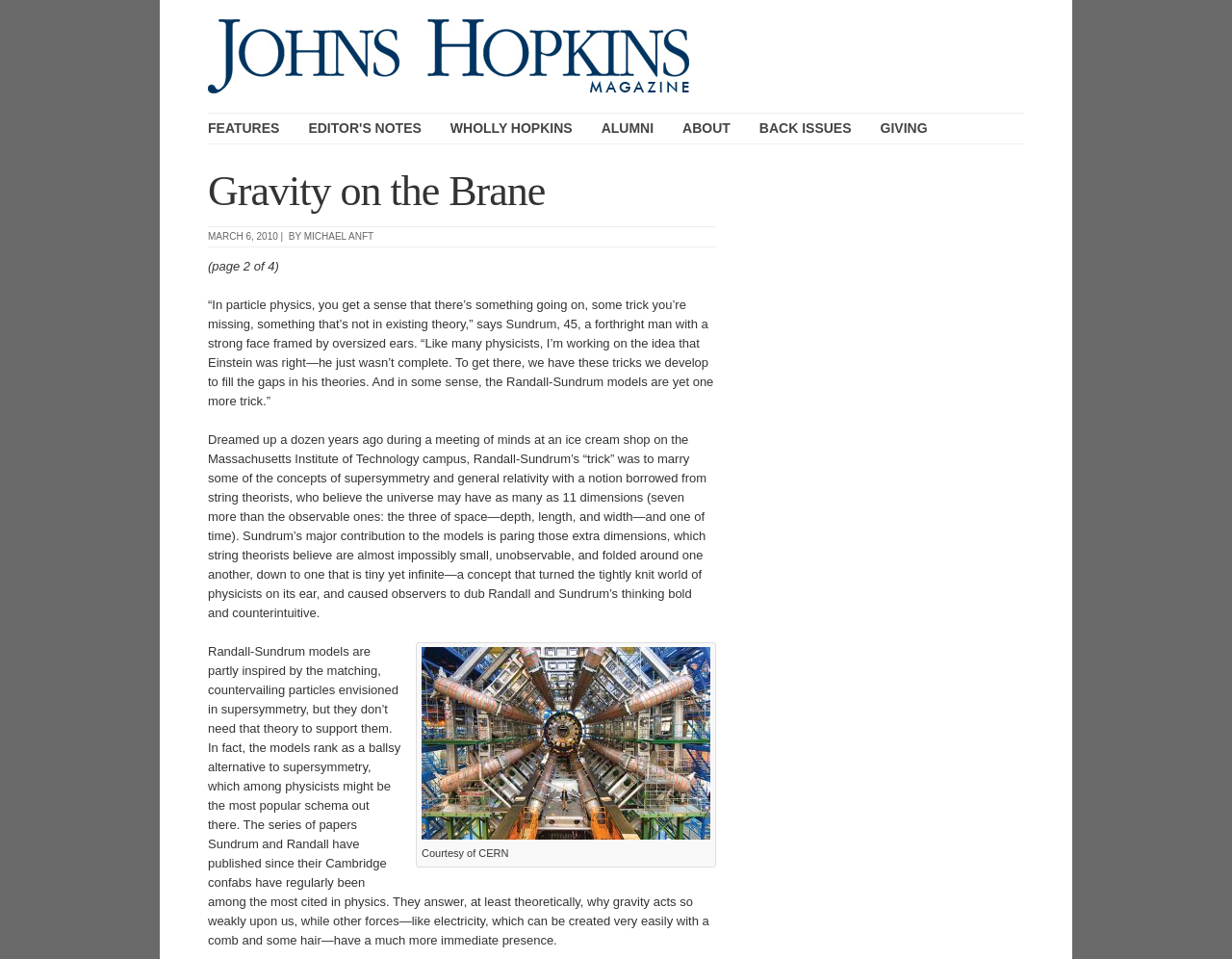Could you highlight the region that needs to be clicked to execute the instruction: "View Gravity on the Brane article"?

[0.169, 0.175, 0.442, 0.224]